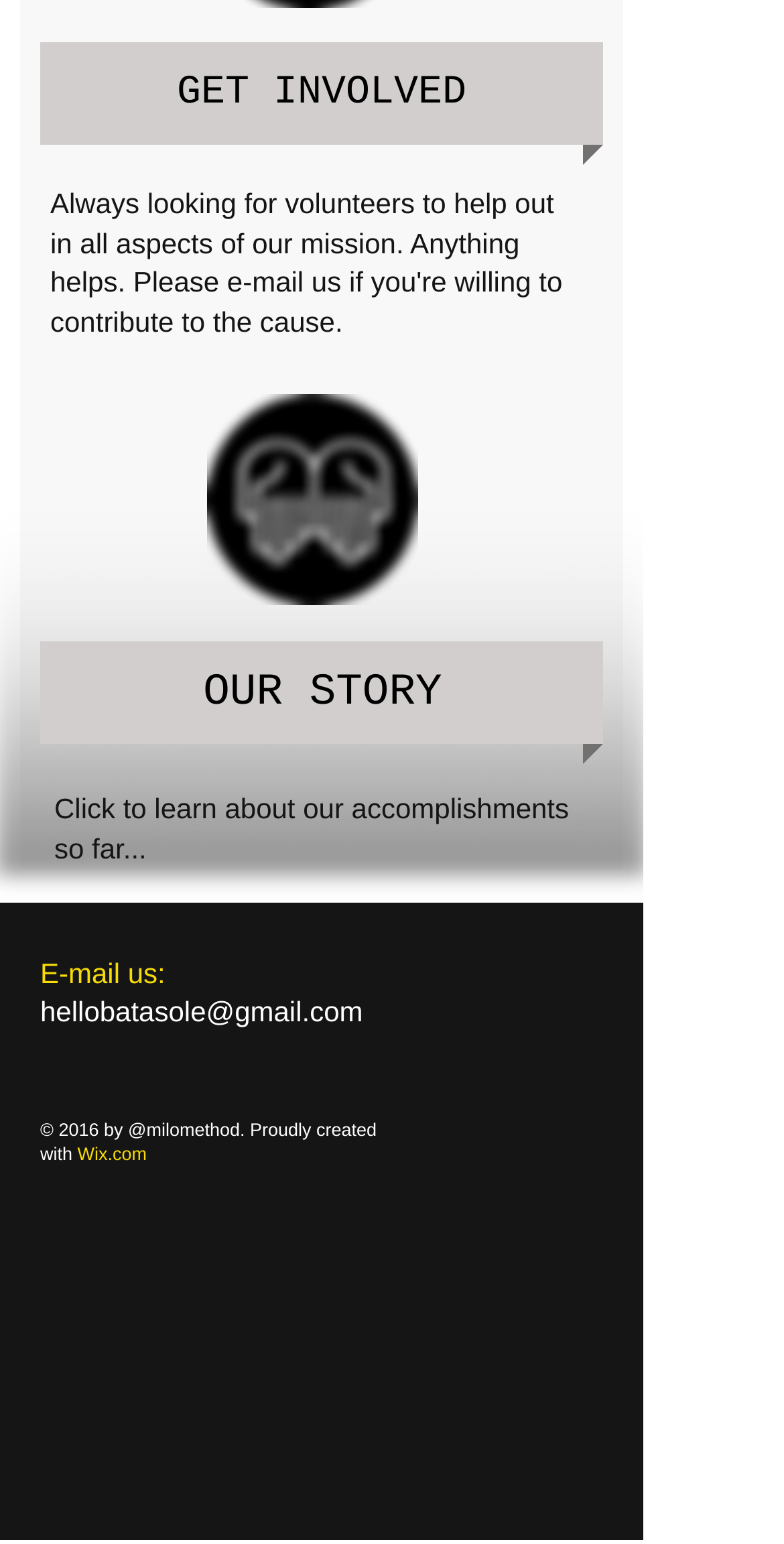Using the webpage screenshot and the element description OUR STORY, determine the bounding box coordinates. Specify the coordinates in the format (top-left x, top-left y, bottom-right x, bottom-right y) with values ranging from 0 to 1.

[0.223, 0.429, 0.6, 0.469]